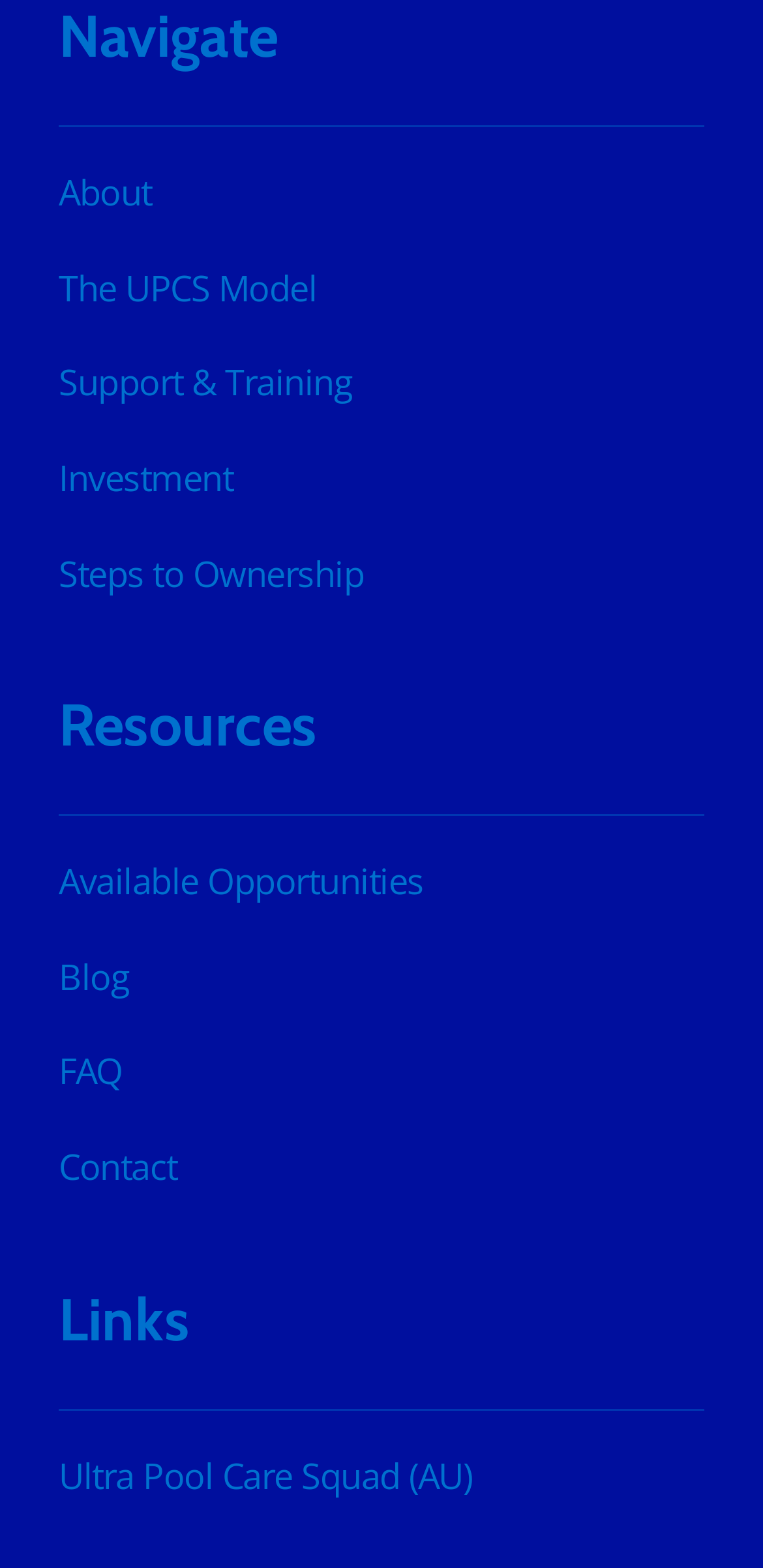Could you indicate the bounding box coordinates of the region to click in order to complete this instruction: "Navigate to About page".

[0.077, 0.108, 0.199, 0.138]